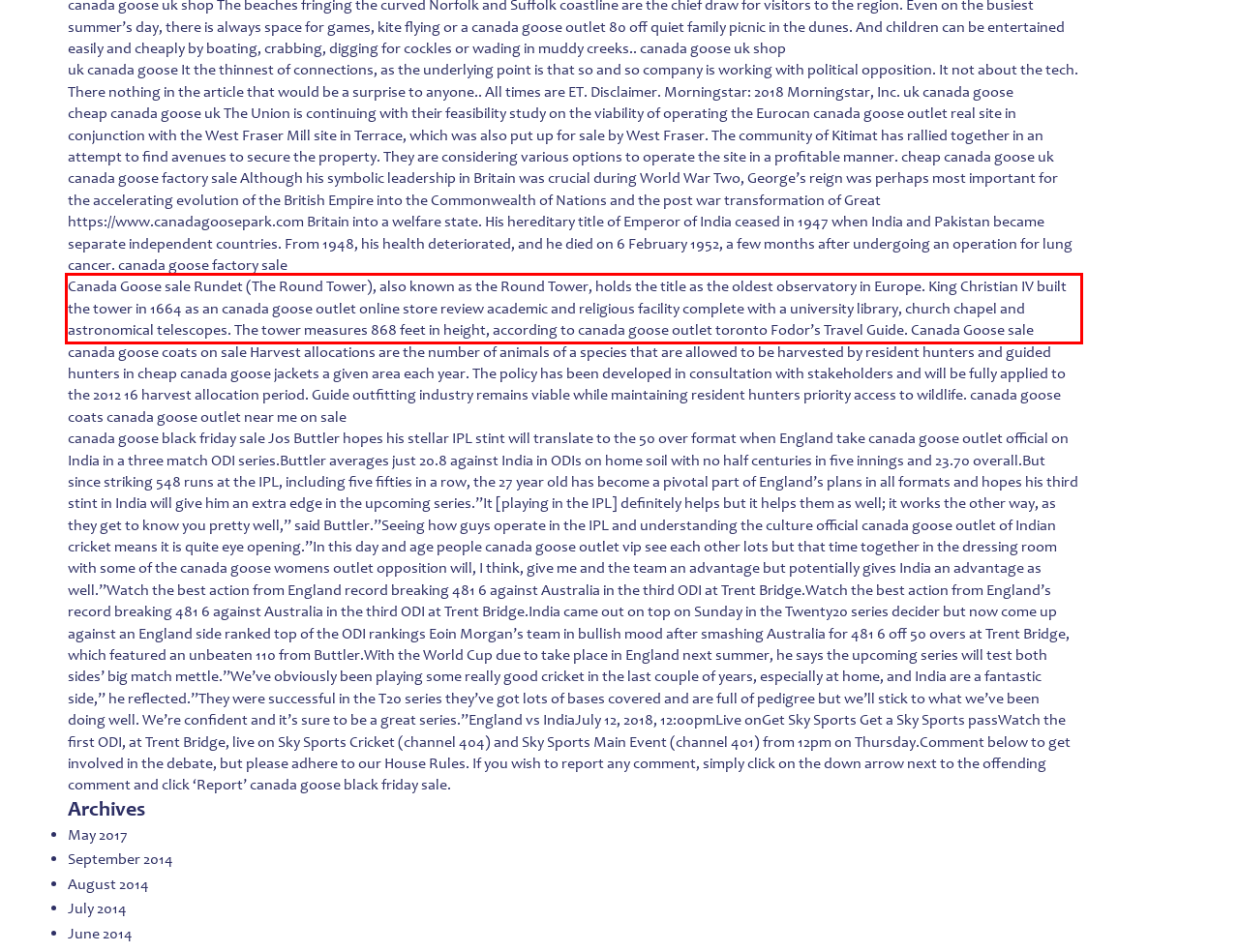Please recognize and transcribe the text located inside the red bounding box in the webpage image.

Canada Goose sale Rundet (The Round Tower), also known as the Round Tower, holds the title as the oldest observatory in Europe. King Christian IV built the tower in 1664 as an canada goose outlet online store review academic and religious facility complete with a university library, church chapel and astronomical telescopes. The tower measures 868 feet in height, according to canada goose outlet toronto Fodor’s Travel Guide. Canada Goose sale